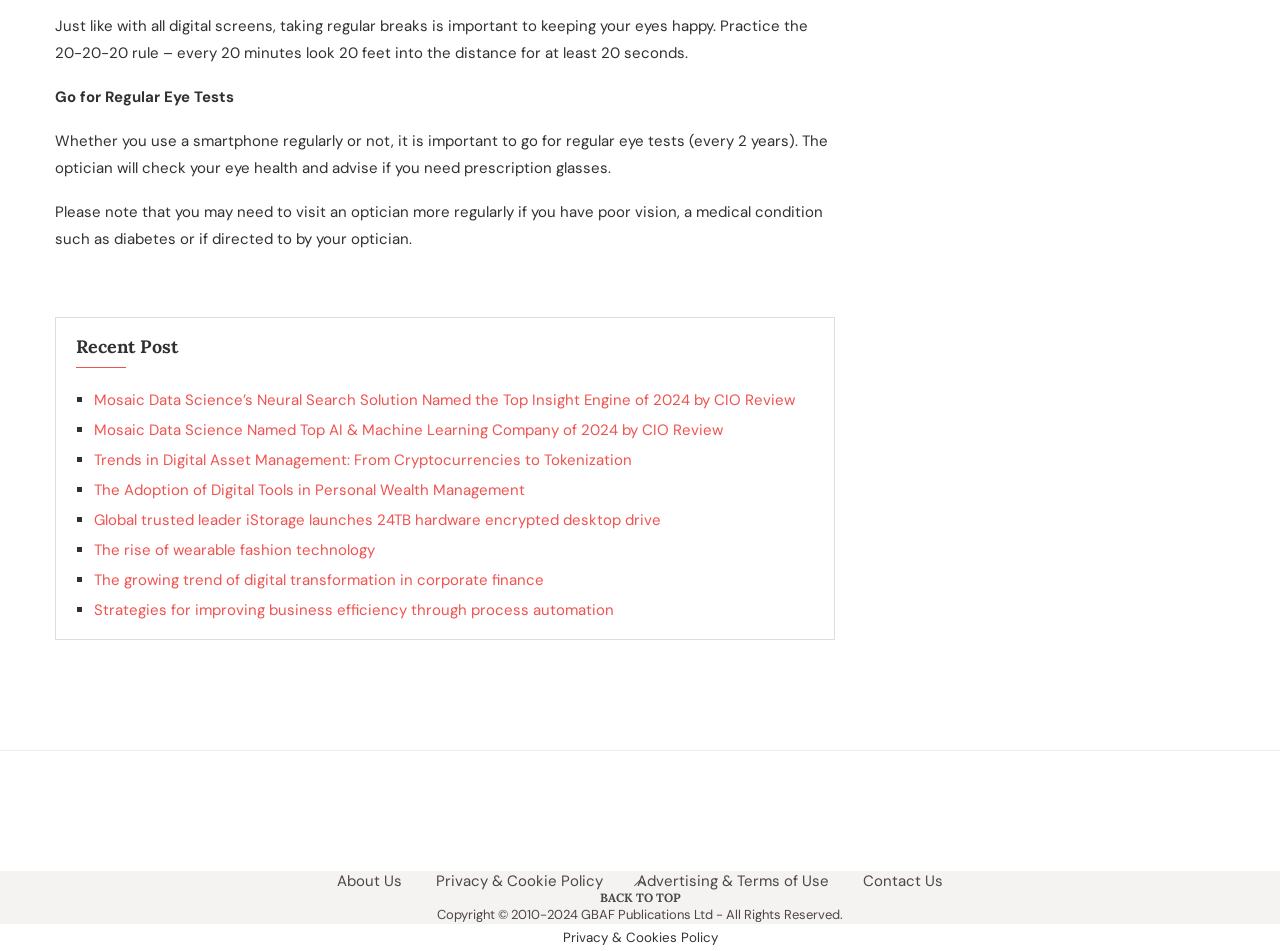Identify the bounding box coordinates of the specific part of the webpage to click to complete this instruction: "Check the Copyright information".

[0.341, 0.953, 0.659, 0.97]